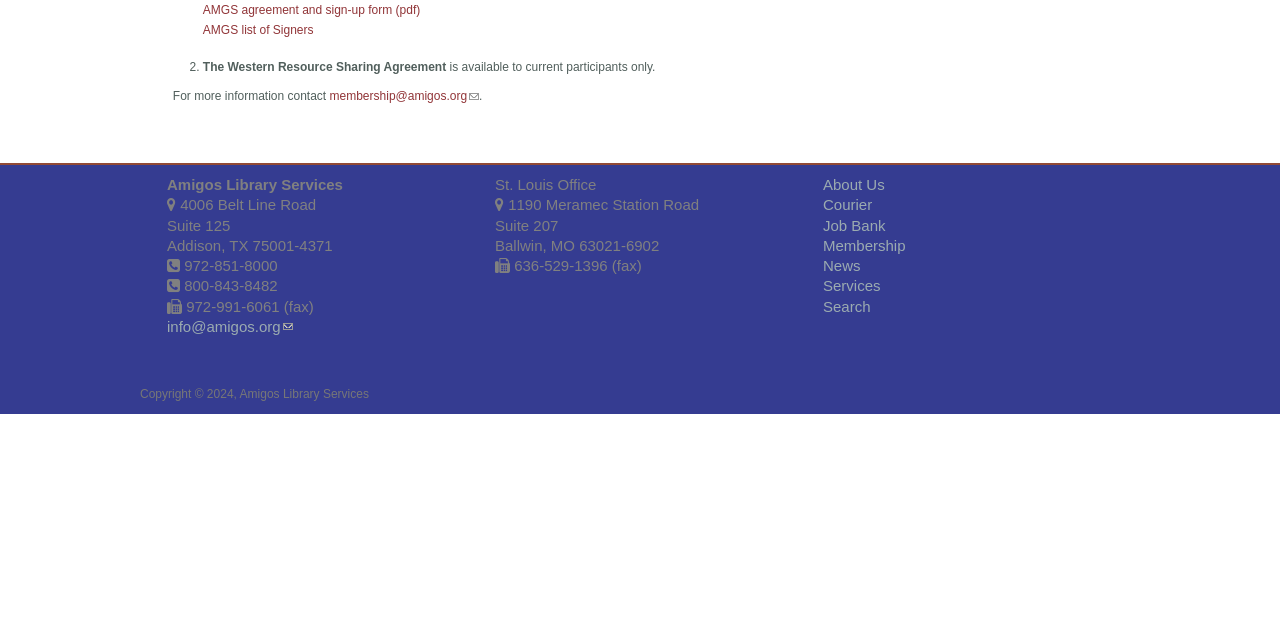Using the element description: "Courier", determine the bounding box coordinates for the specified UI element. The coordinates should be four float numbers between 0 and 1, [left, top, right, bottom].

[0.643, 0.307, 0.681, 0.334]